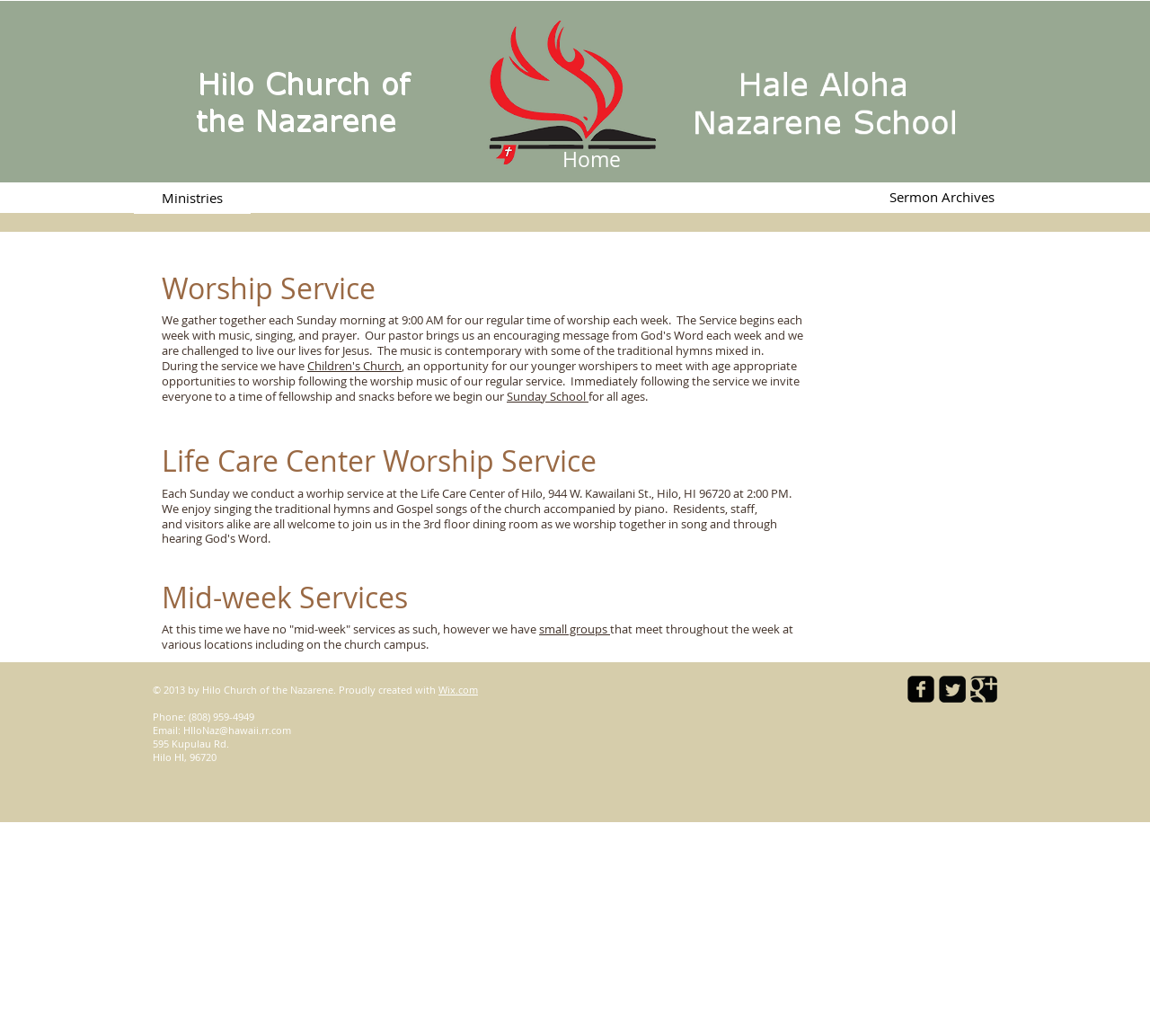Give the bounding box coordinates for the element described by: "Sermon Archives".

[0.773, 0.176, 0.865, 0.206]